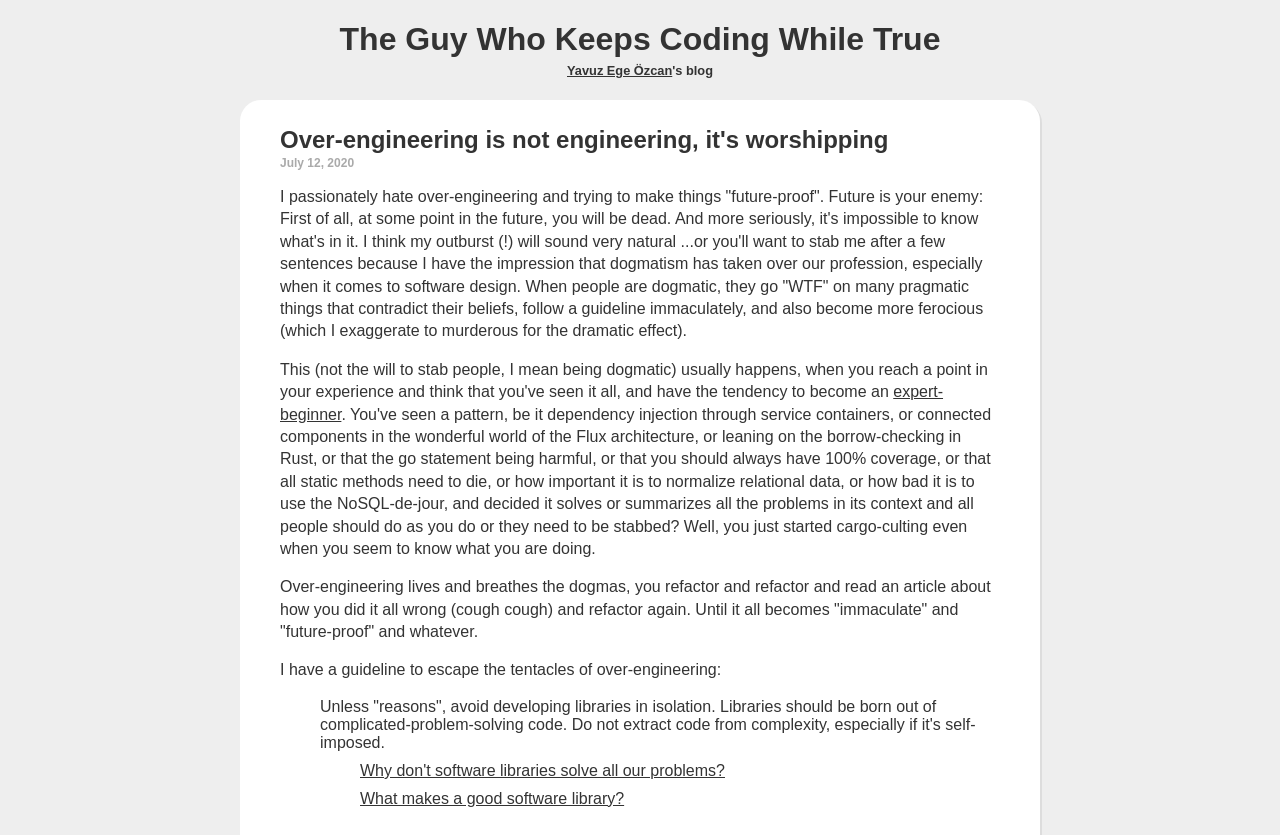Analyze the image and answer the question with as much detail as possible: 
What is the author's name?

The author's name can be found in the heading 'The Guy Who Keeps Coding While True Yavuz Ege Özcan's blog' which is located at the top of the webpage. The link 'Yavuz Ege Özcan' is also a part of this heading, indicating that it is the author's name.